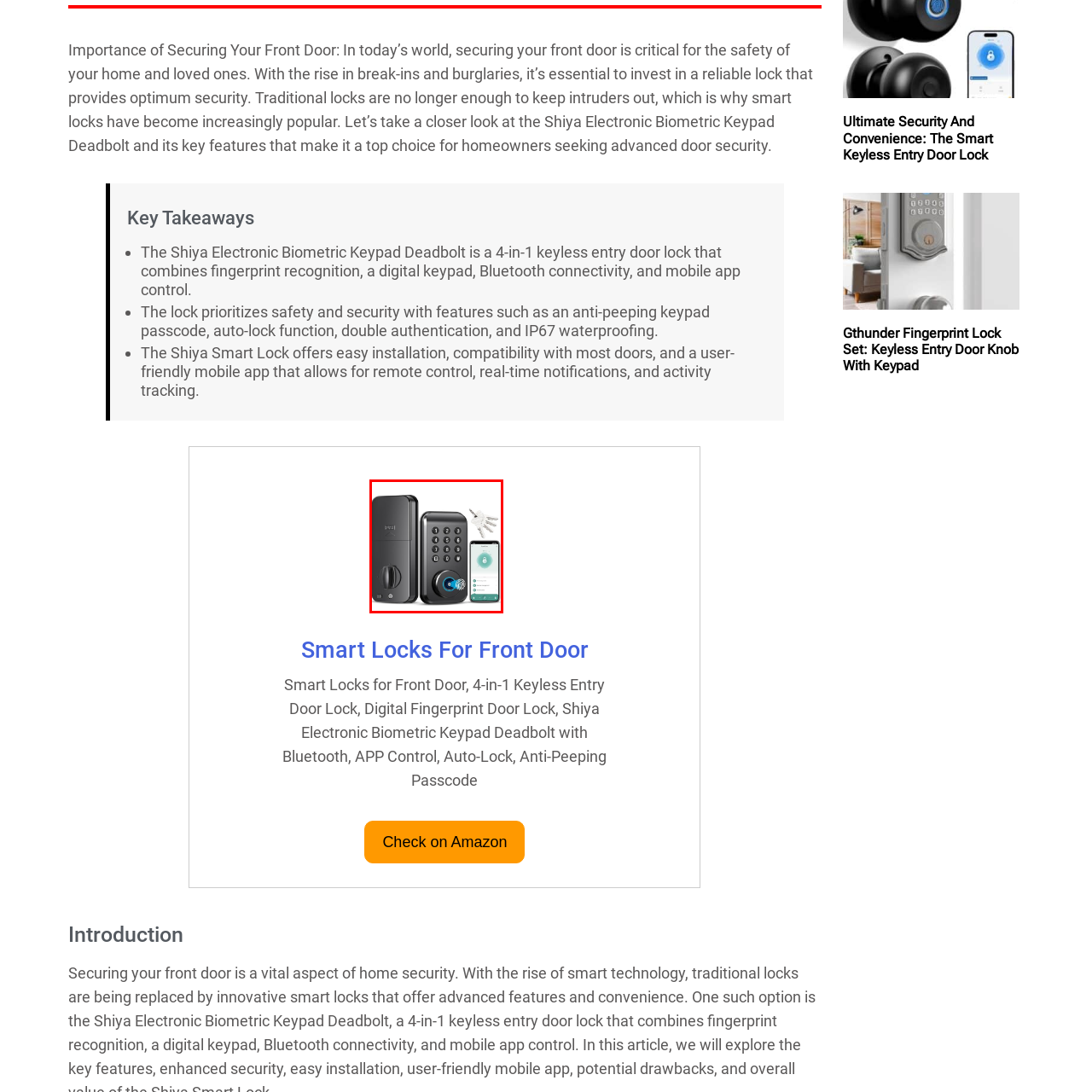Describe extensively the image that is contained within the red box.

The image showcases the Shiya Electronic Biometric Keypad Deadbolt, a modern solution for securing front doors. This advanced lock features a sleek design with a digital keypad for easy access, alongside innovative functionalities such as fingerprint recognition and Bluetooth connectivity. Accompanied by a user-friendly mobile app, the deadbolt allows for remote control, real-time notifications, and activity tracking, enhancing convenience and security. The package also includes traditional keys, ensuring versatility for homeowners. This smart lock stands out for its combination of safety features, including an anti-peeping keypad passcode, auto-lock function, and double authentication, making it an ideal choice for those seeking robust home protection.